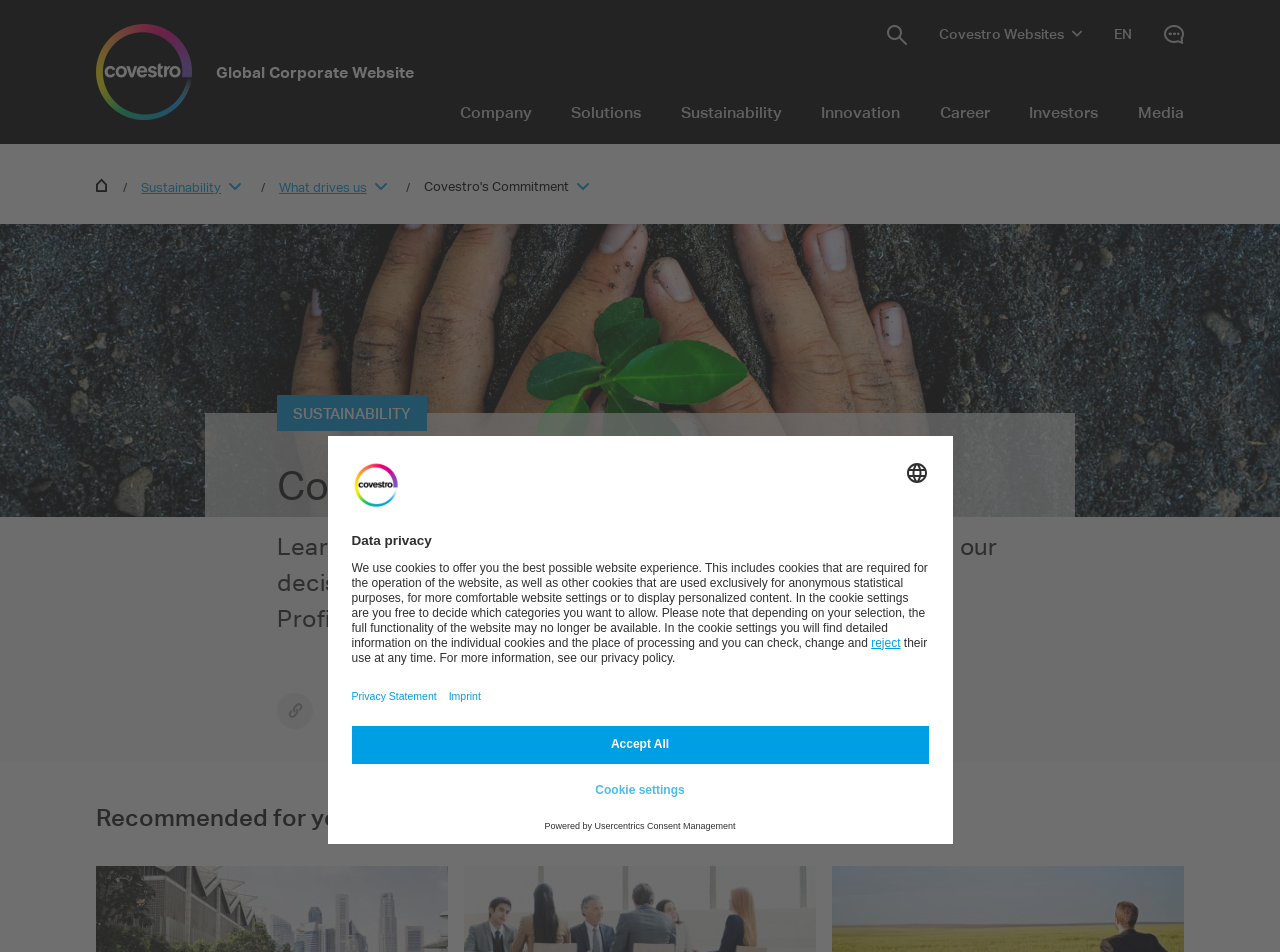Return the bounding box coordinates of the UI element that corresponds to this description: "Language EN". The coordinates must be given as four float numbers in the range of 0 and 1, [left, top, right, bottom].

[0.858, 0.025, 0.897, 0.046]